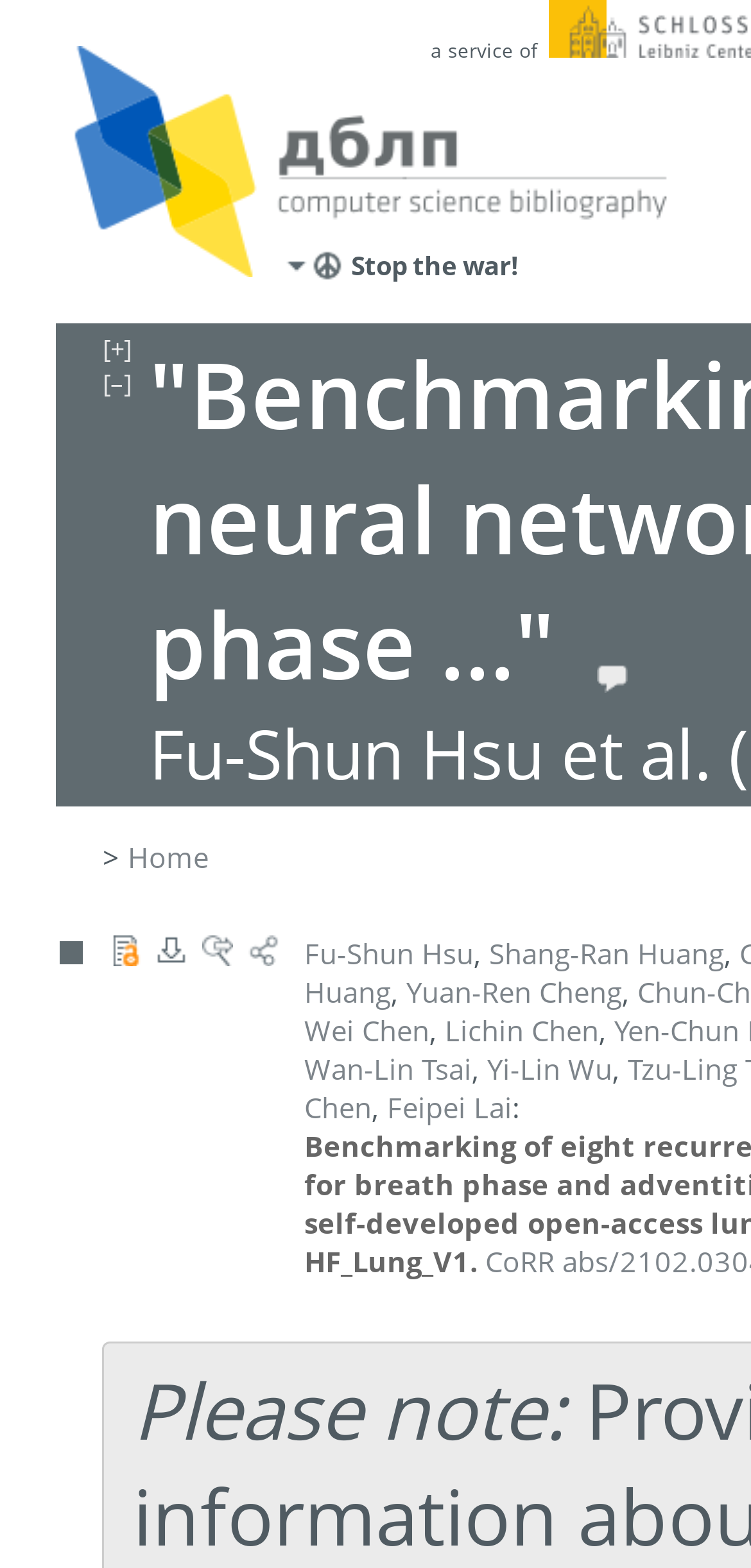Please specify the bounding box coordinates of the region to click in order to perform the following instruction: "View keywords".

None